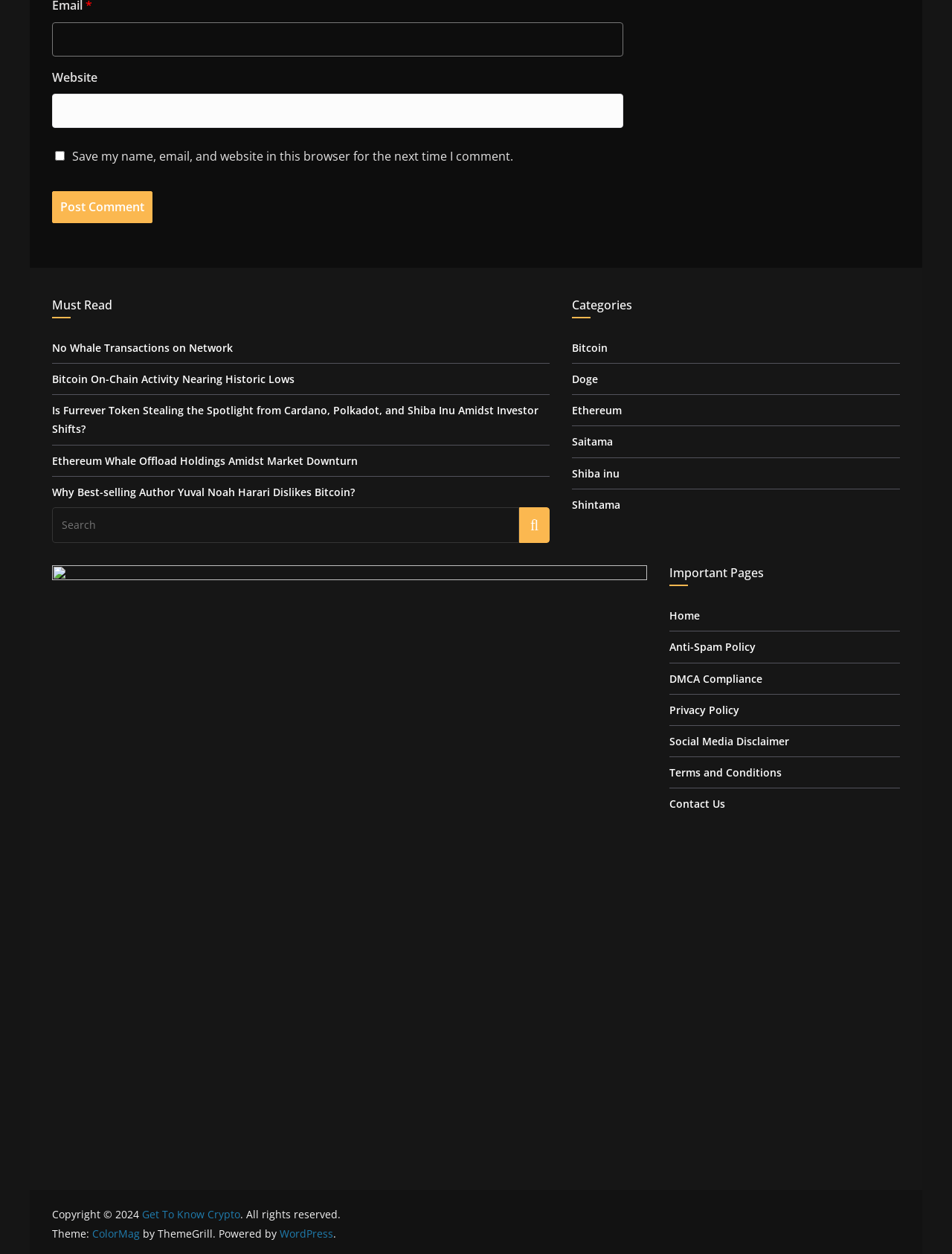Provide your answer to the question using just one word or phrase: What is the text of the copyright notice?

Copyright © 2024